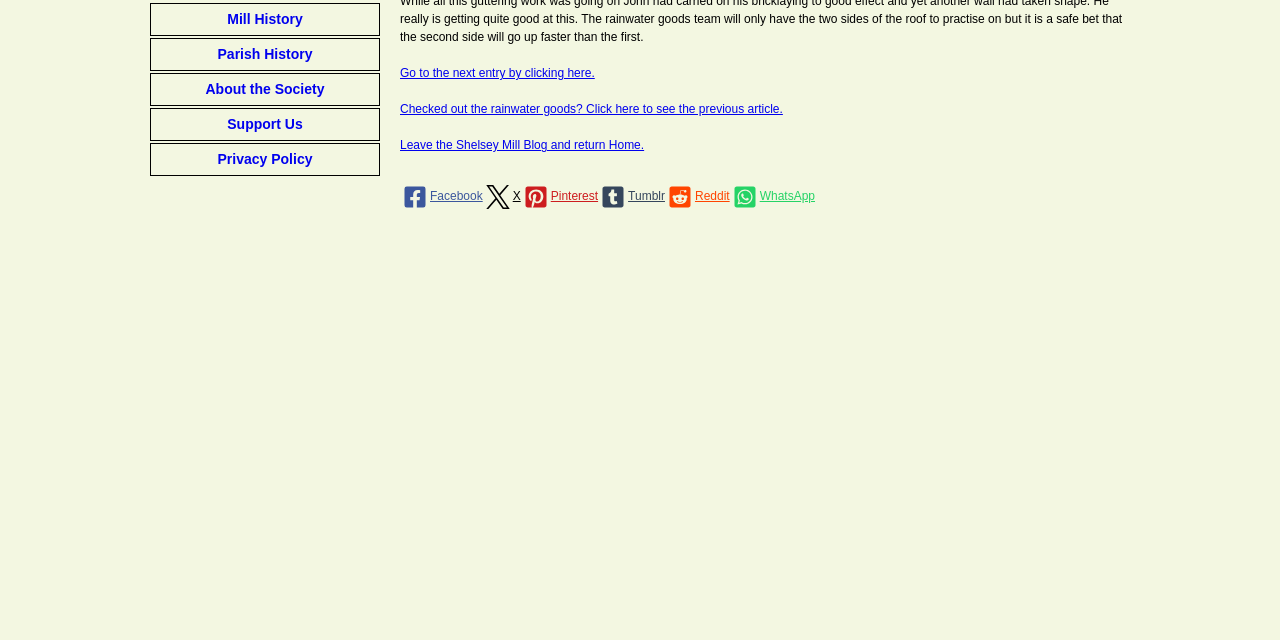Using the provided element description: "Reddit", determine the bounding box coordinates of the corresponding UI element in the screenshot.

[0.52, 0.288, 0.57, 0.326]